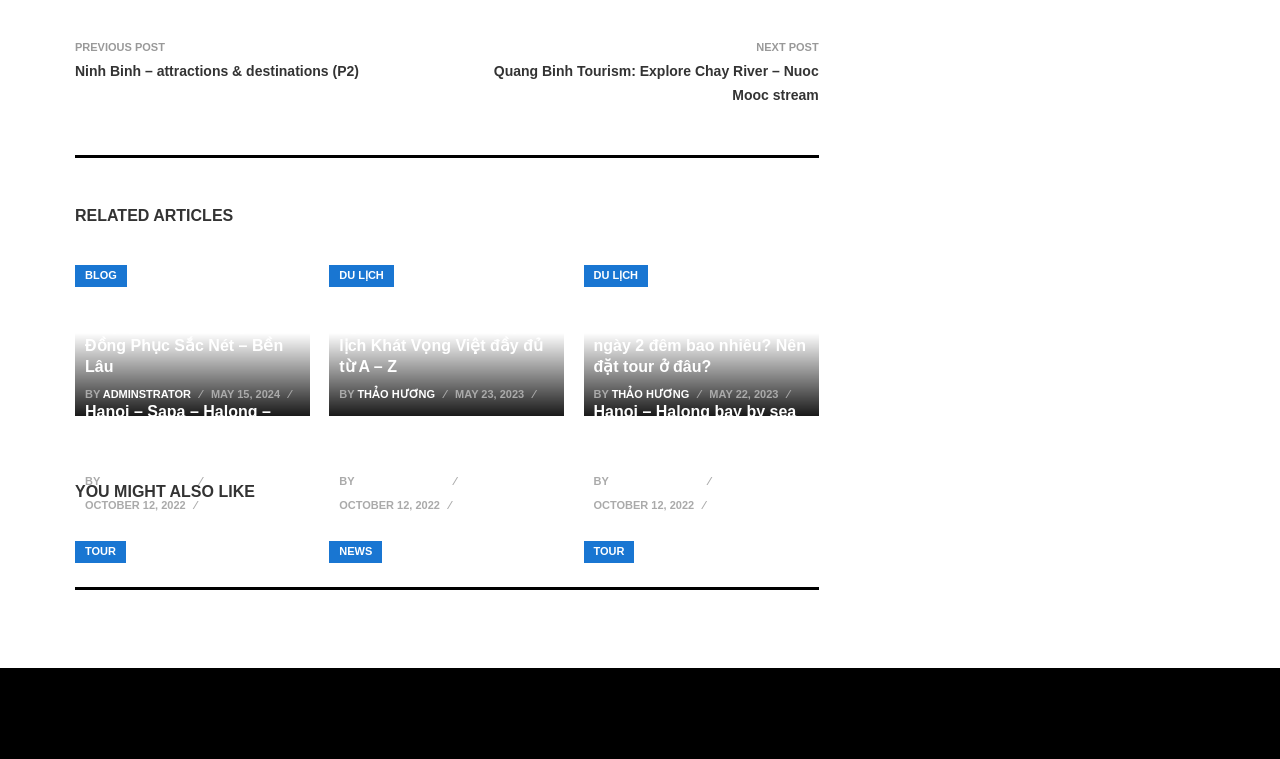Please respond to the question using a single word or phrase:
How many links are there under the 'RELATED ARTICLES' section?

6